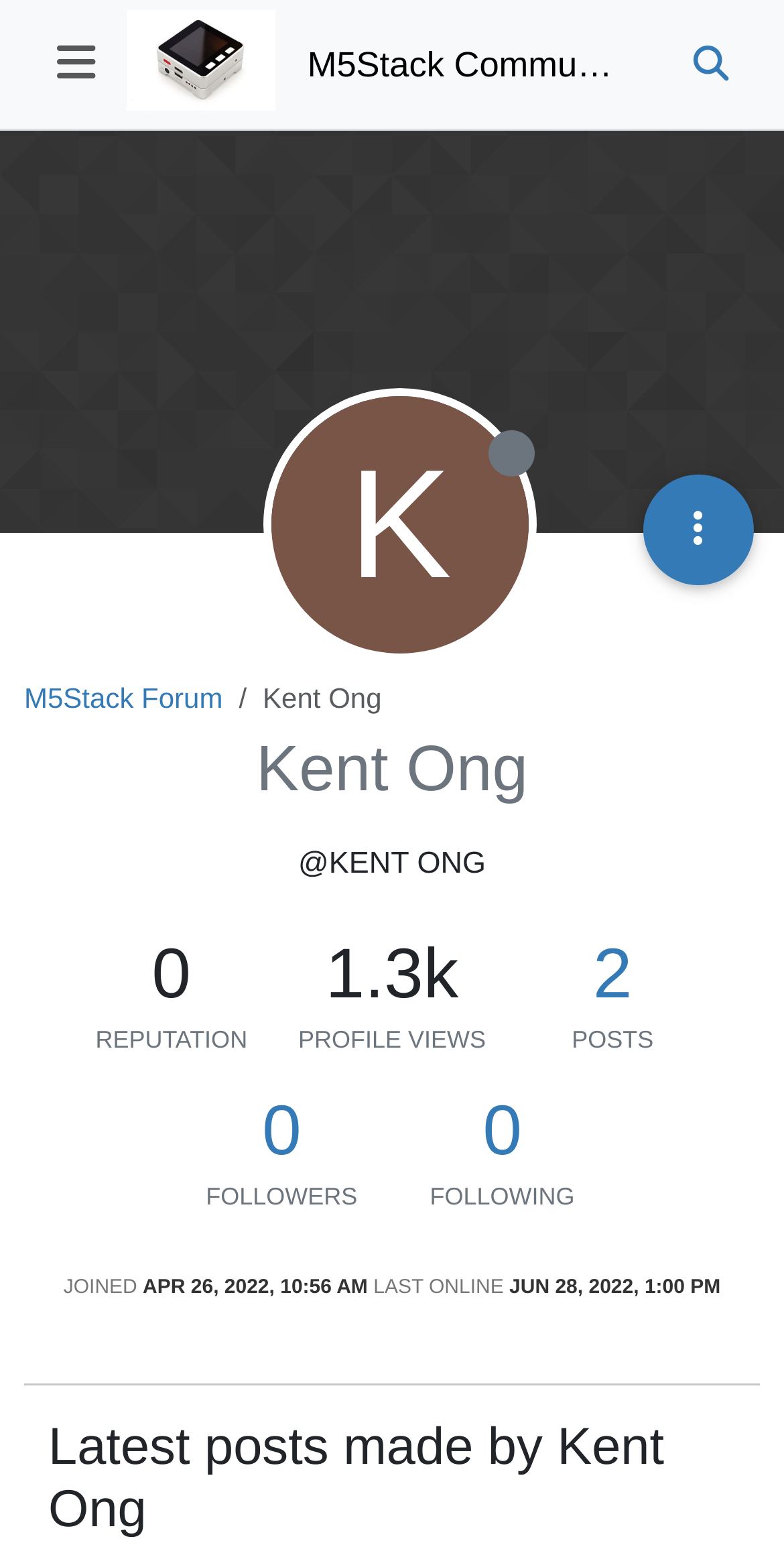Please find the bounding box coordinates for the clickable element needed to perform this instruction: "View Kent Ong's profile".

[0.392, 0.018, 0.805, 0.066]